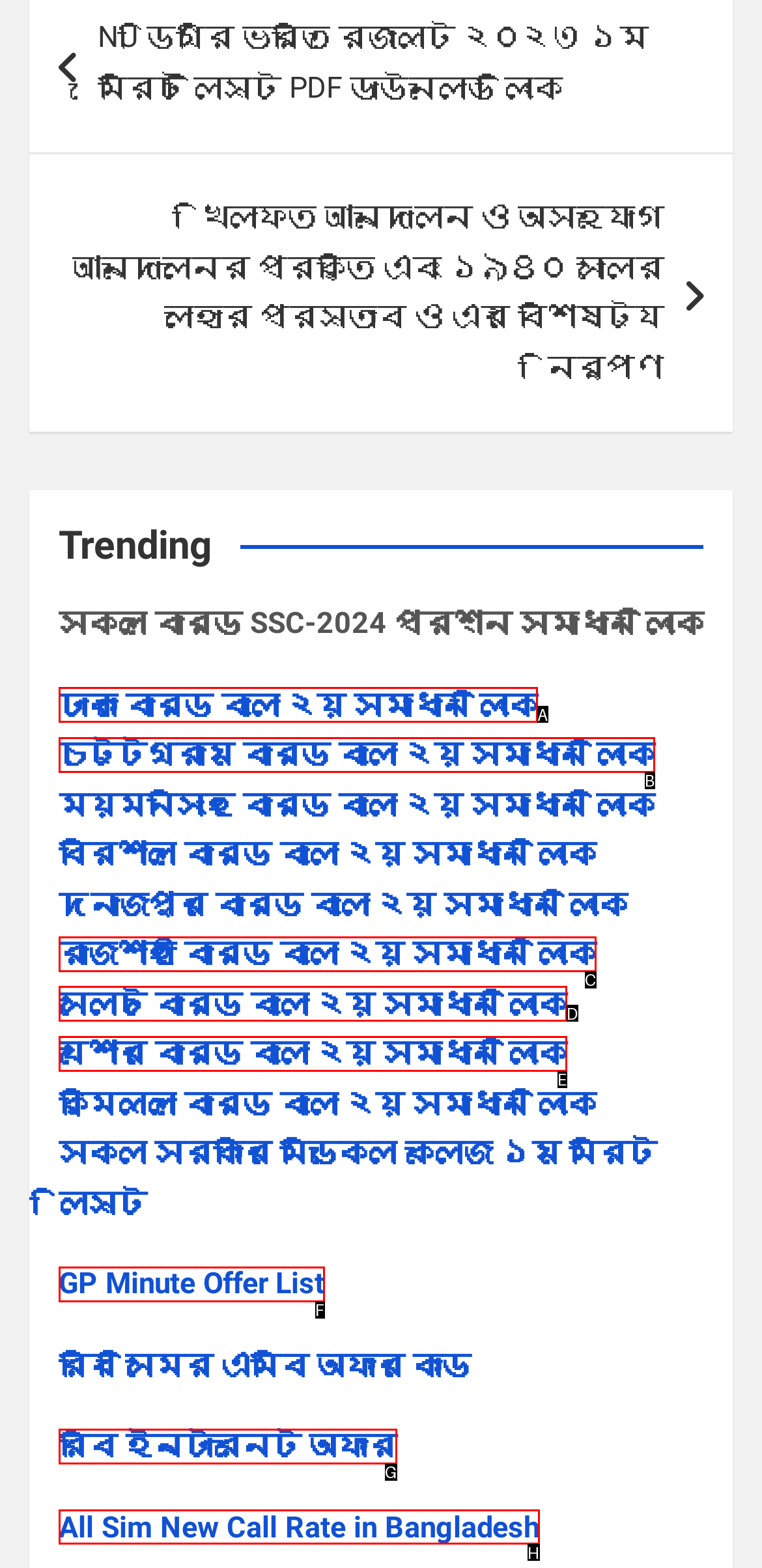Choose the HTML element you need to click to achieve the following task: Check the new call rate for all sims in Bangladesh
Respond with the letter of the selected option from the given choices directly.

H